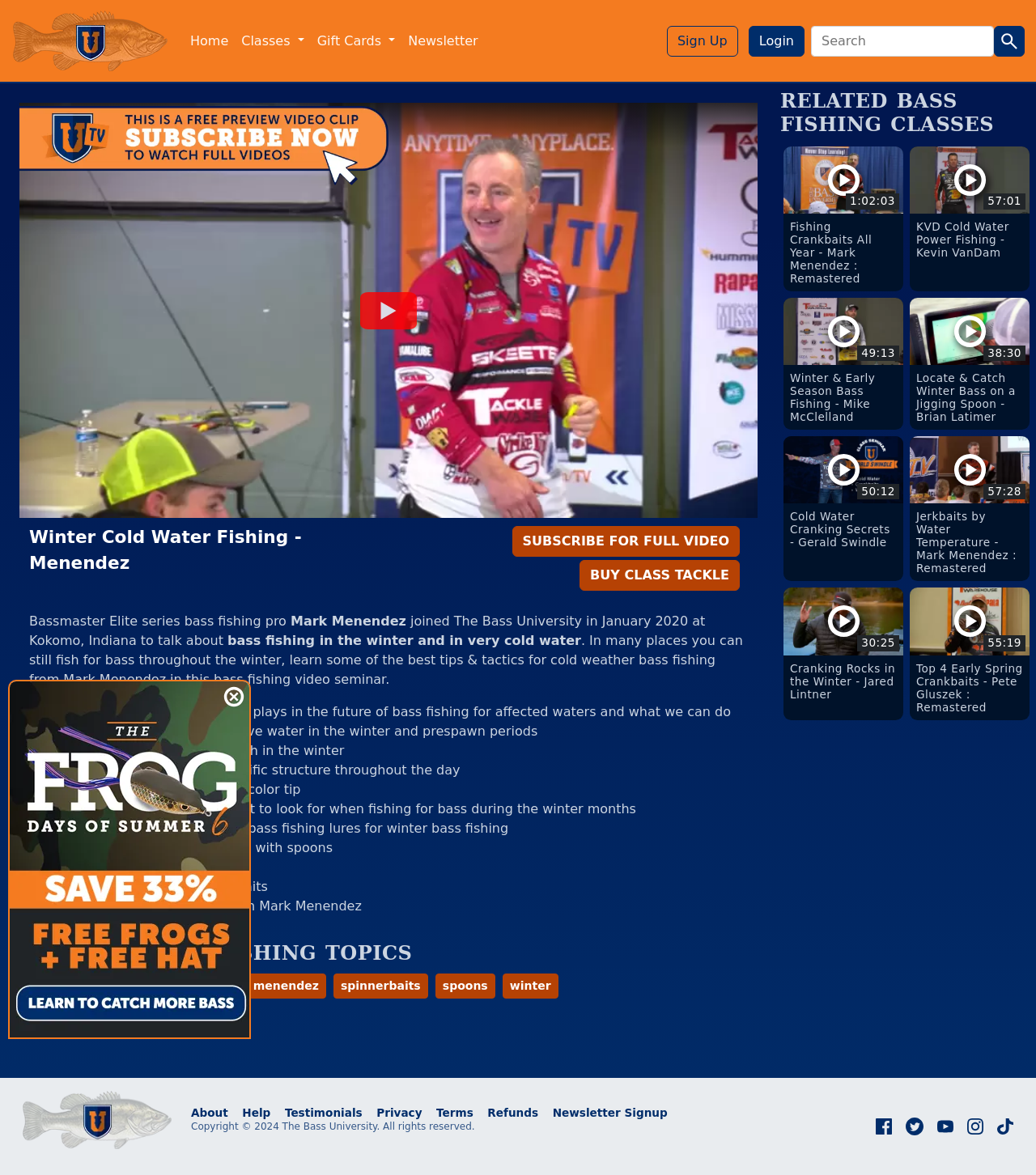Please find the bounding box for the following UI element description. Provide the coordinates in (top-left x, top-left y, bottom-right x, bottom-right y) format, with values between 0 and 1: Sign Up

[0.644, 0.022, 0.712, 0.048]